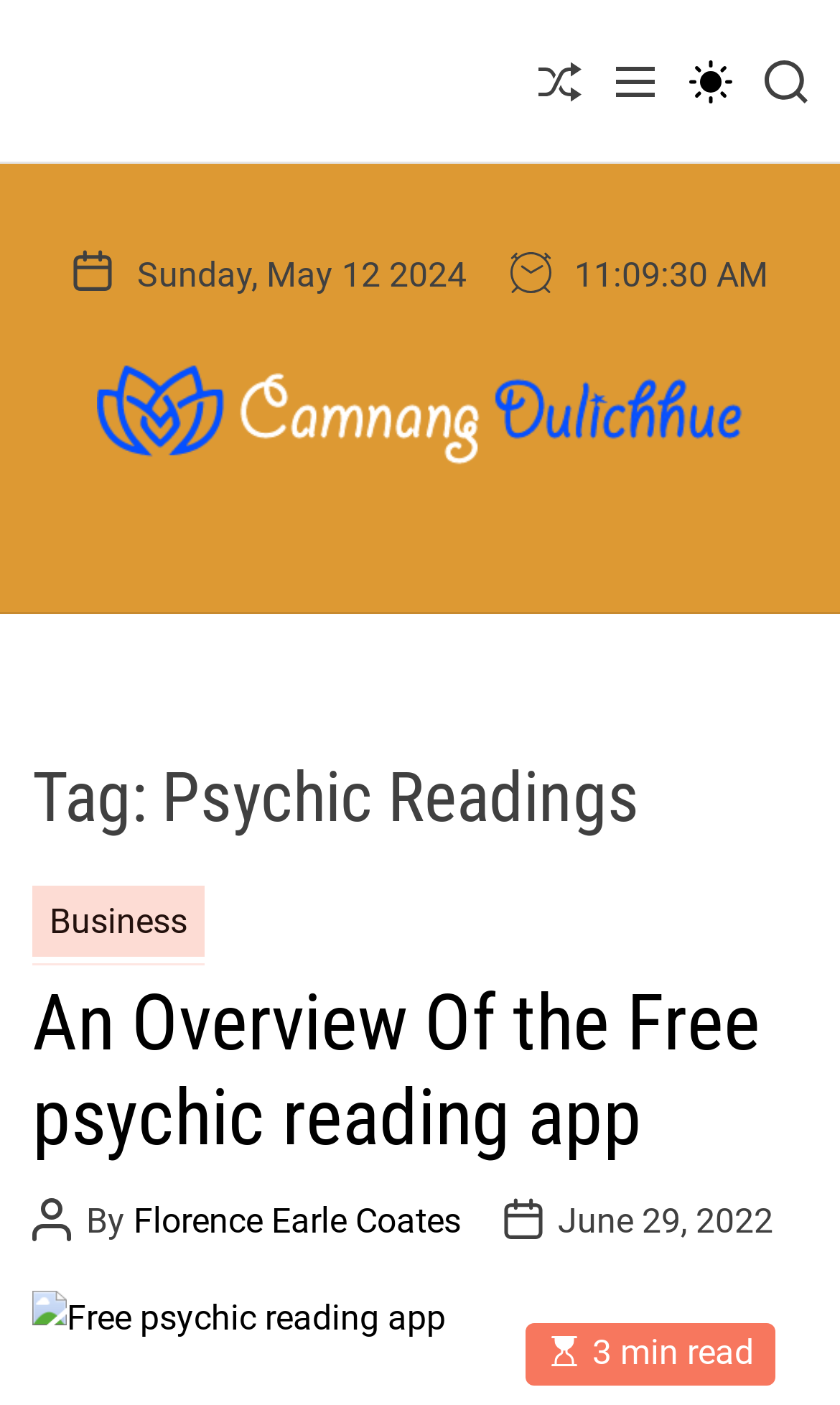Respond to the following question using a concise word or phrase: 
Who is the author of the article 'An Overview Of the Free psychic reading app'?

Florence Earle Coates